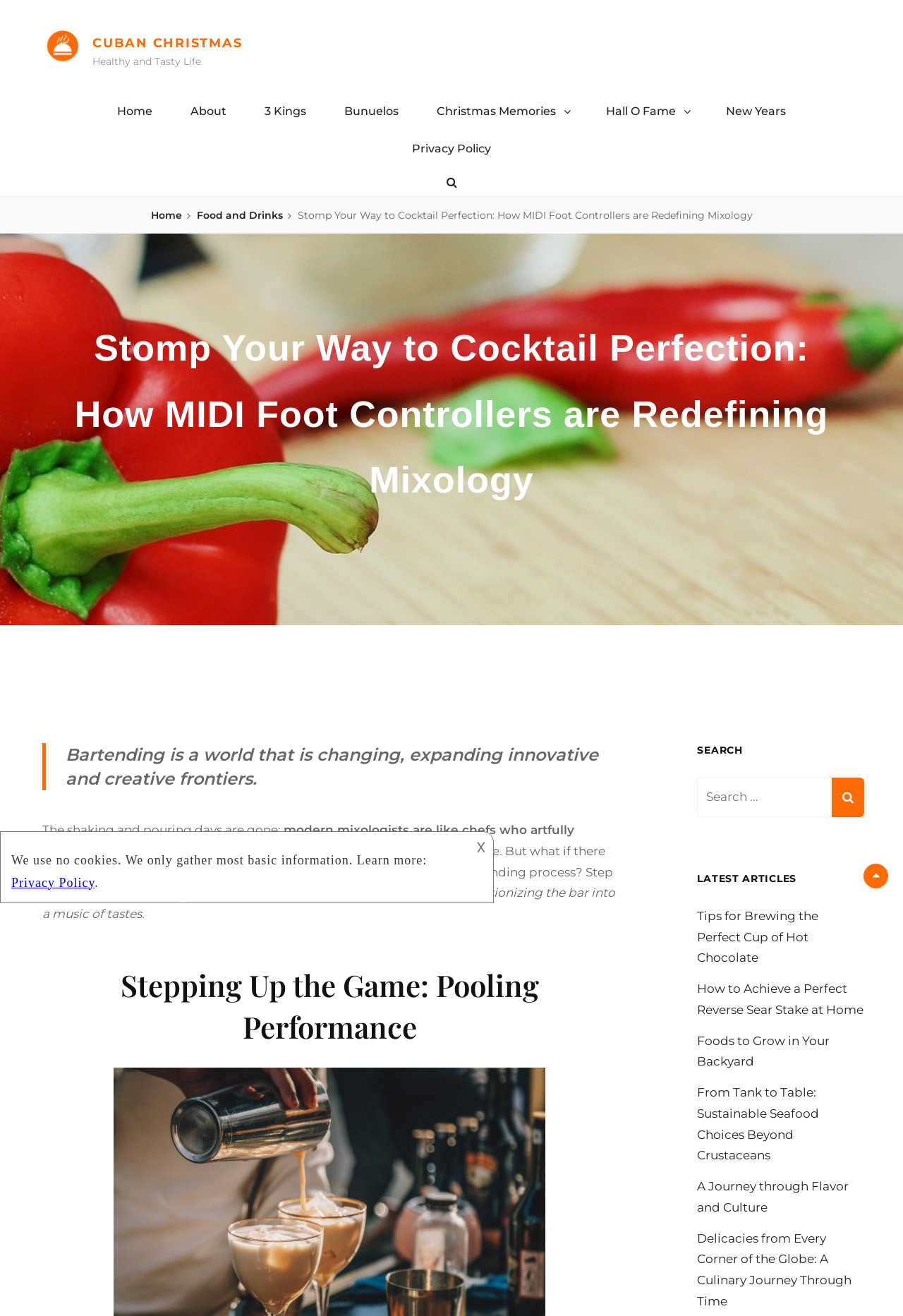Select the bounding box coordinates of the element I need to click to carry out the following instruction: "Read about Cuban Christmas".

[0.047, 0.019, 0.091, 0.049]